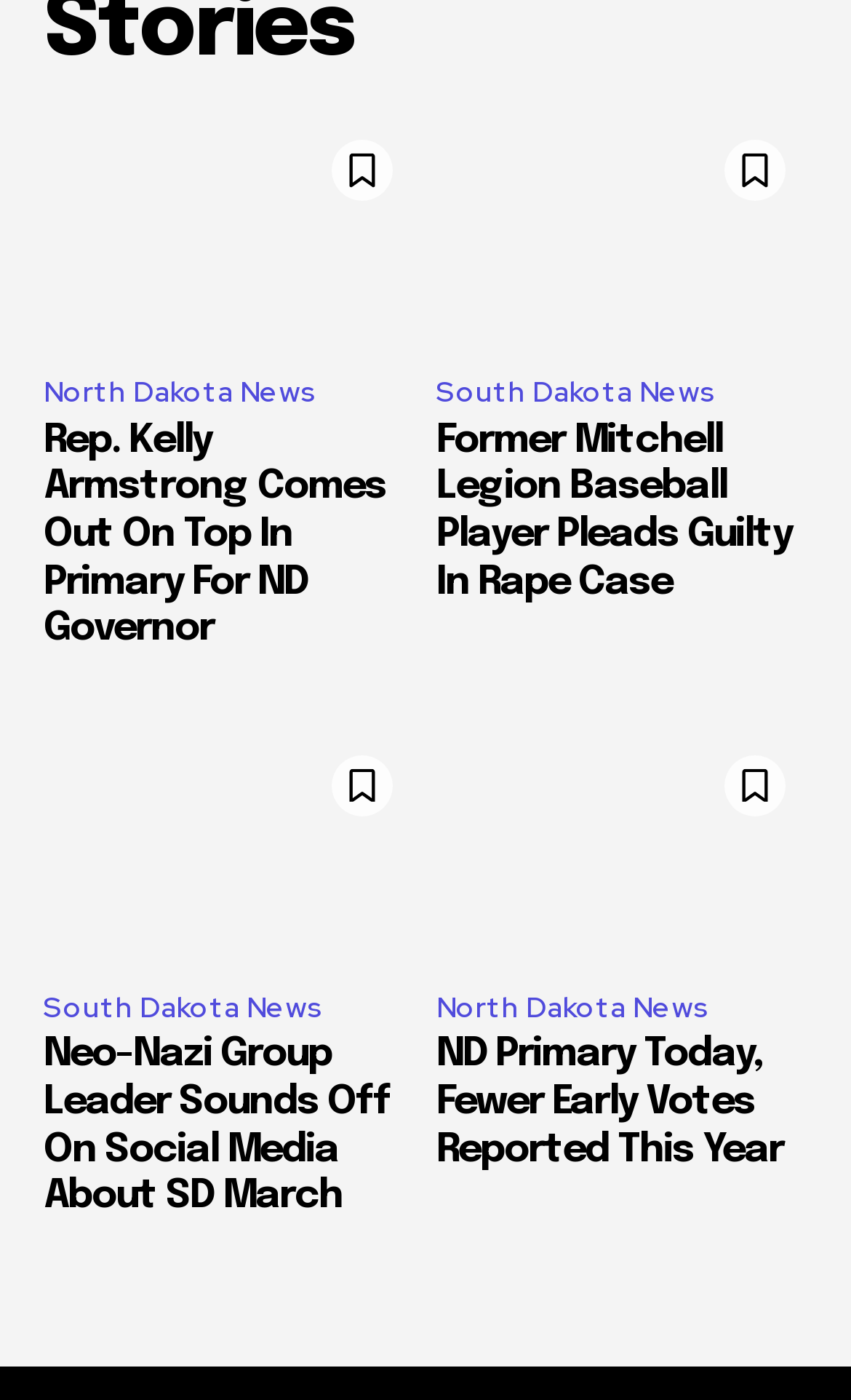From the details in the image, provide a thorough response to the question: Are there any images on this webpage?

There are images on this webpage, which can be inferred from the image elements with empty OCR text, and they are likely to be thumbnails or icons accompanying the news articles.